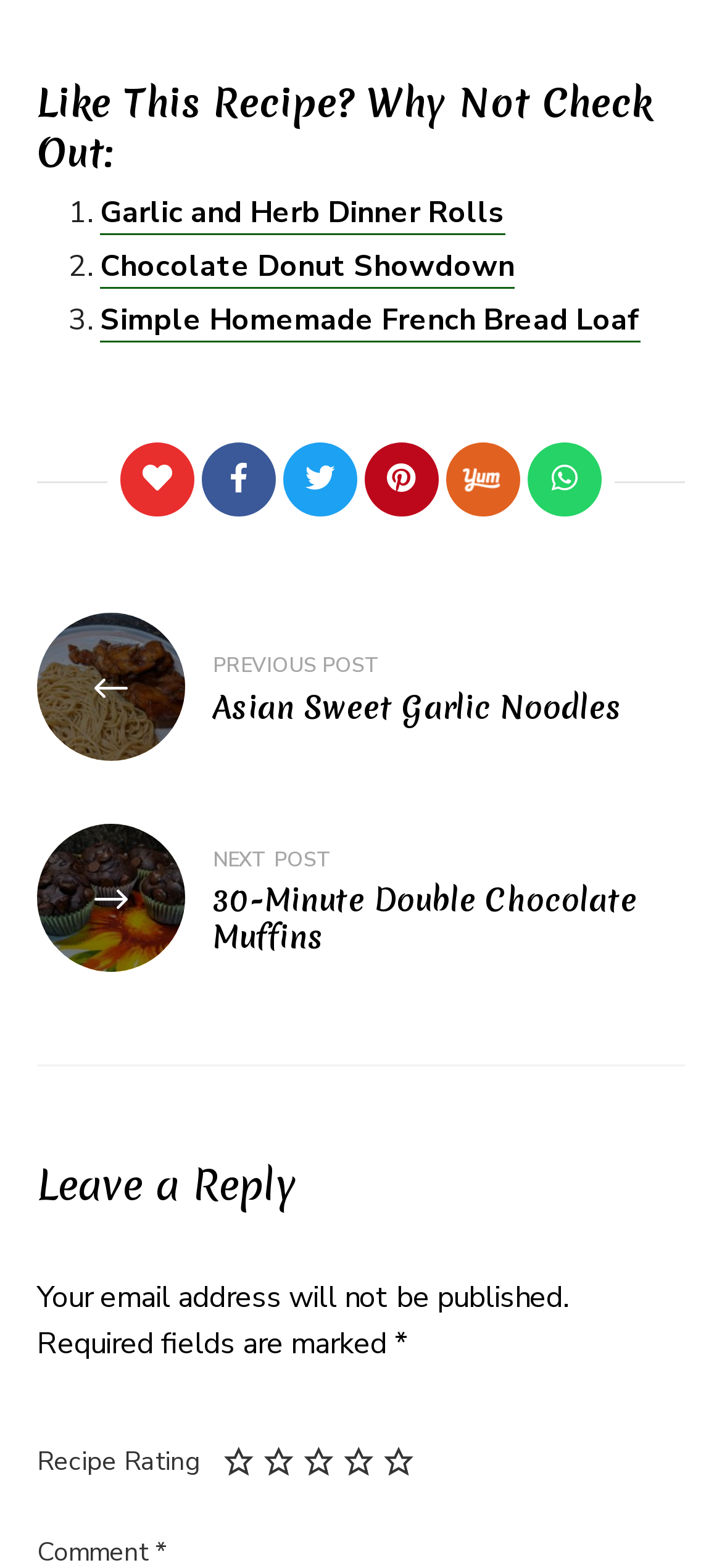Provide a one-word or short-phrase response to the question:
What is the purpose of the 'Recipe Rating' section?

To rate the recipe